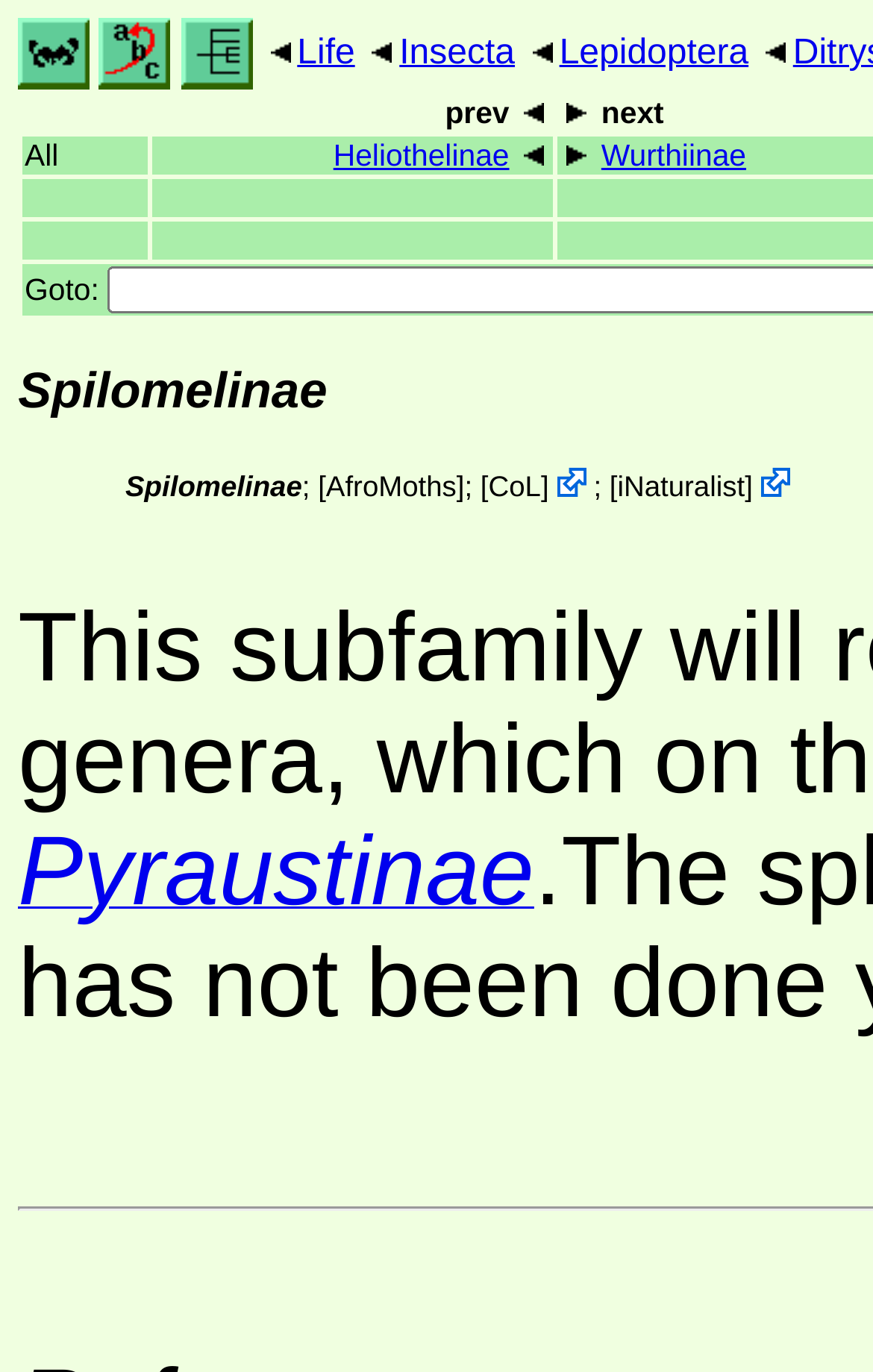Please identify the bounding box coordinates of the clickable area that will allow you to execute the instruction: "Click on the I-MPress logo".

None